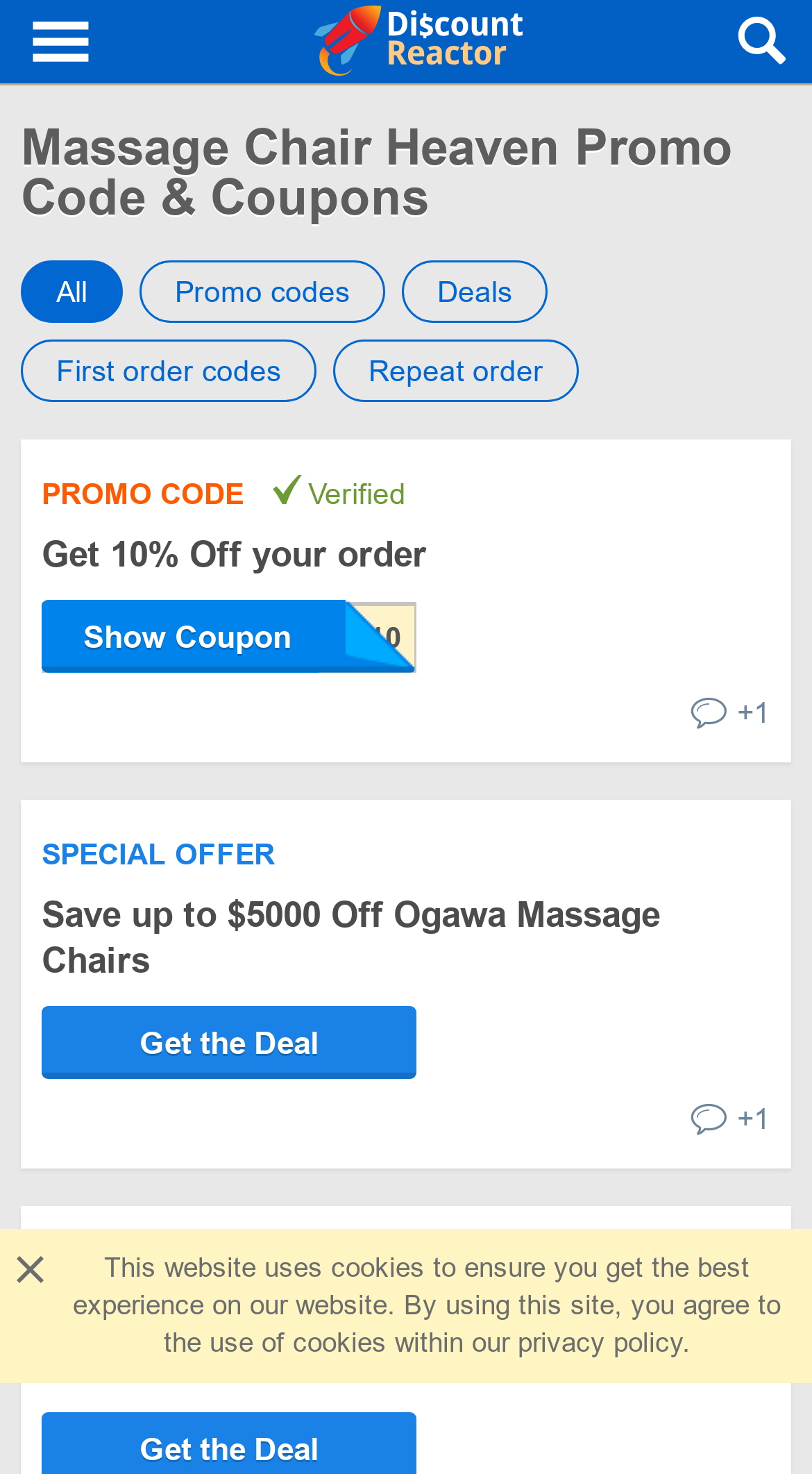Look at the image and give a detailed response to the following question: What is the maximum discount available?

By scanning the webpage, I can see that one of the promo codes offers a discount of up to 30% off Kyota Massage Chairs. This is the highest discount percentage mentioned on the webpage.